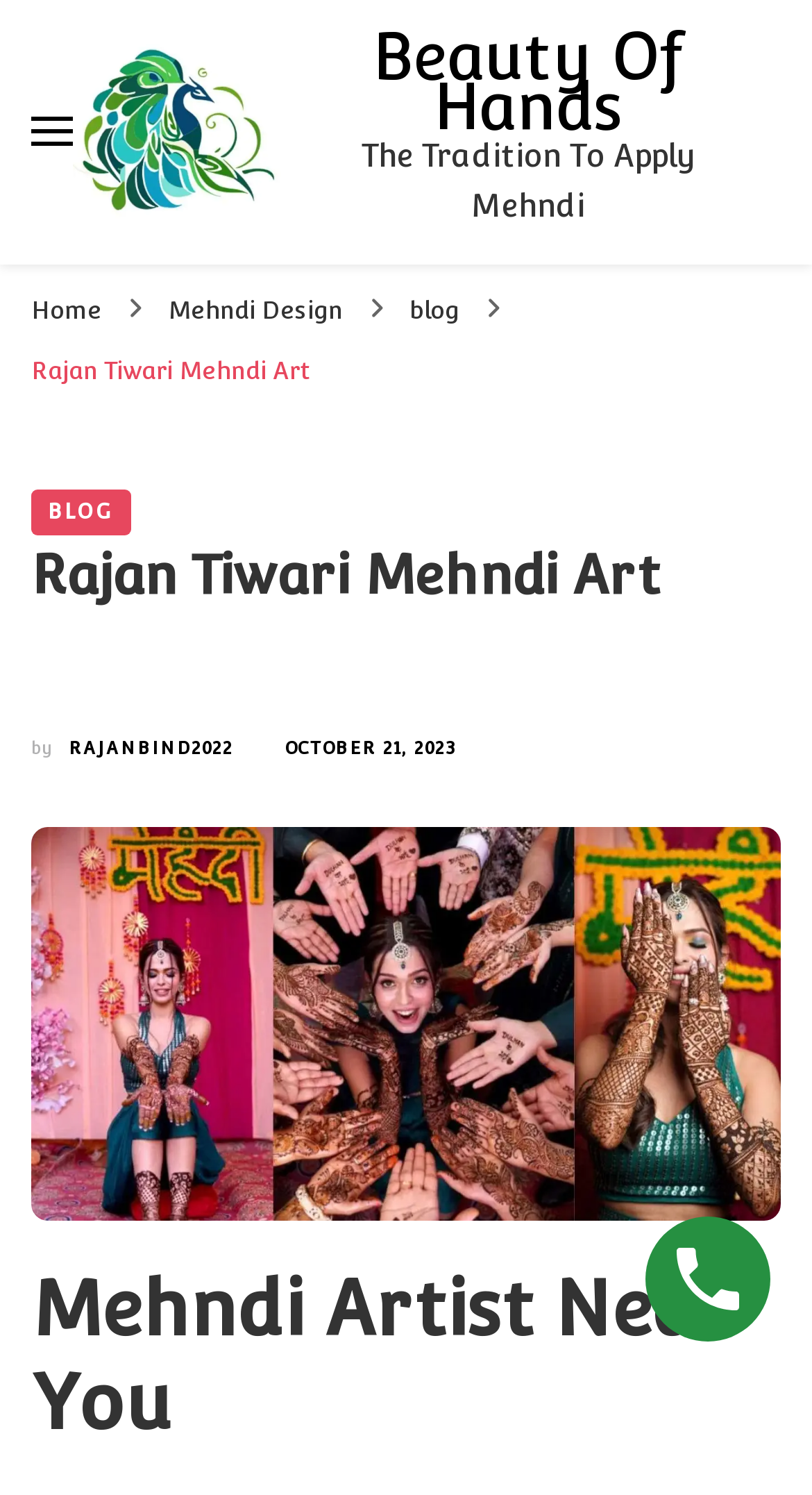Locate the bounding box coordinates of the area that needs to be clicked to fulfill the following instruction: "Open WordPress". The coordinates should be in the format of four float numbers between 0 and 1, namely [left, top, right, bottom].

None